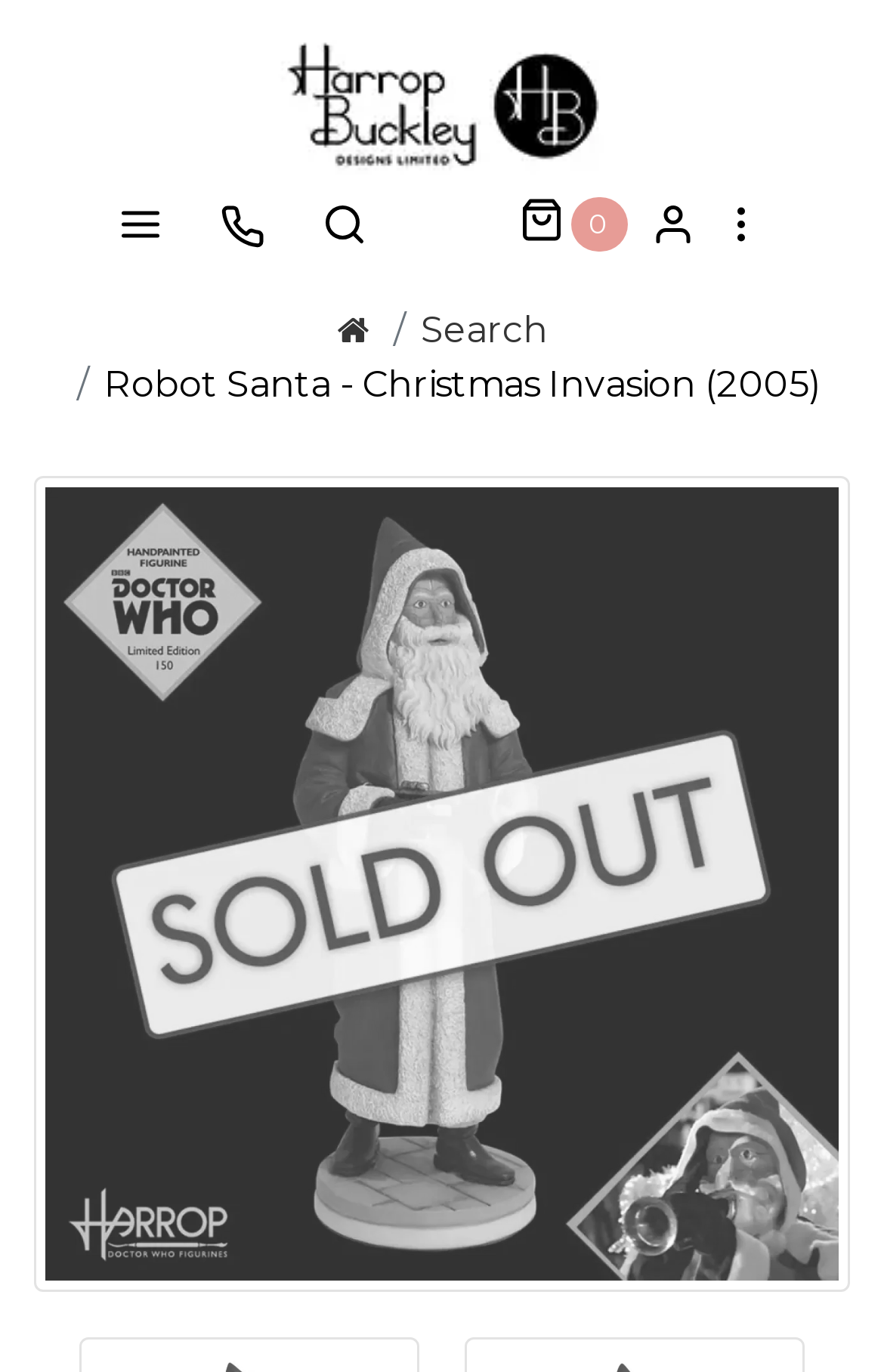Using the elements shown in the image, answer the question comprehensively: What is the name of the company in the top-left corner?

I found the answer by looking at the top-left corner of the webpage, where I saw a link with an image, and the text 'Harrop Buckley Designs Ltd'.